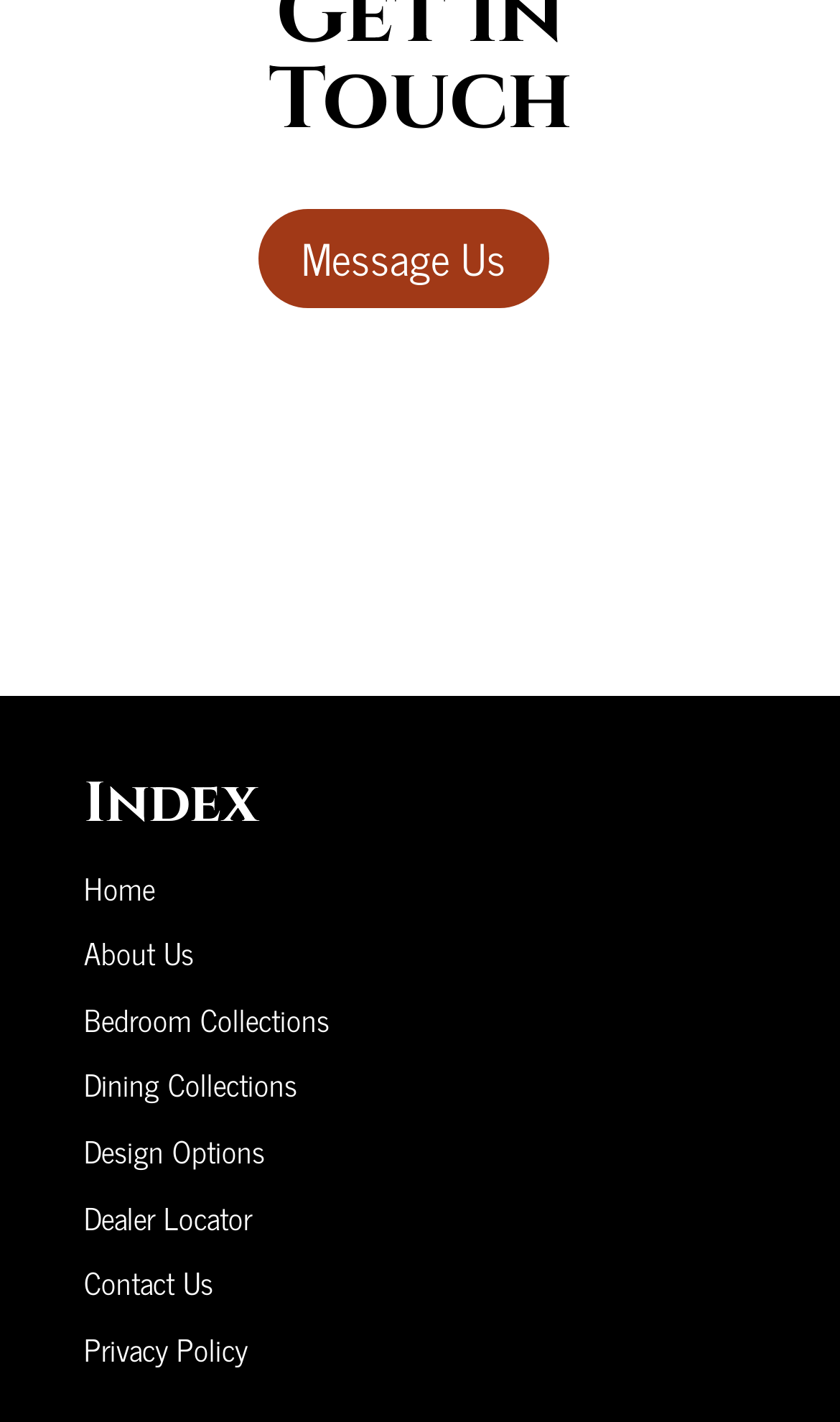How many links are there in the navigation menu? Based on the image, give a response in one word or a short phrase.

9